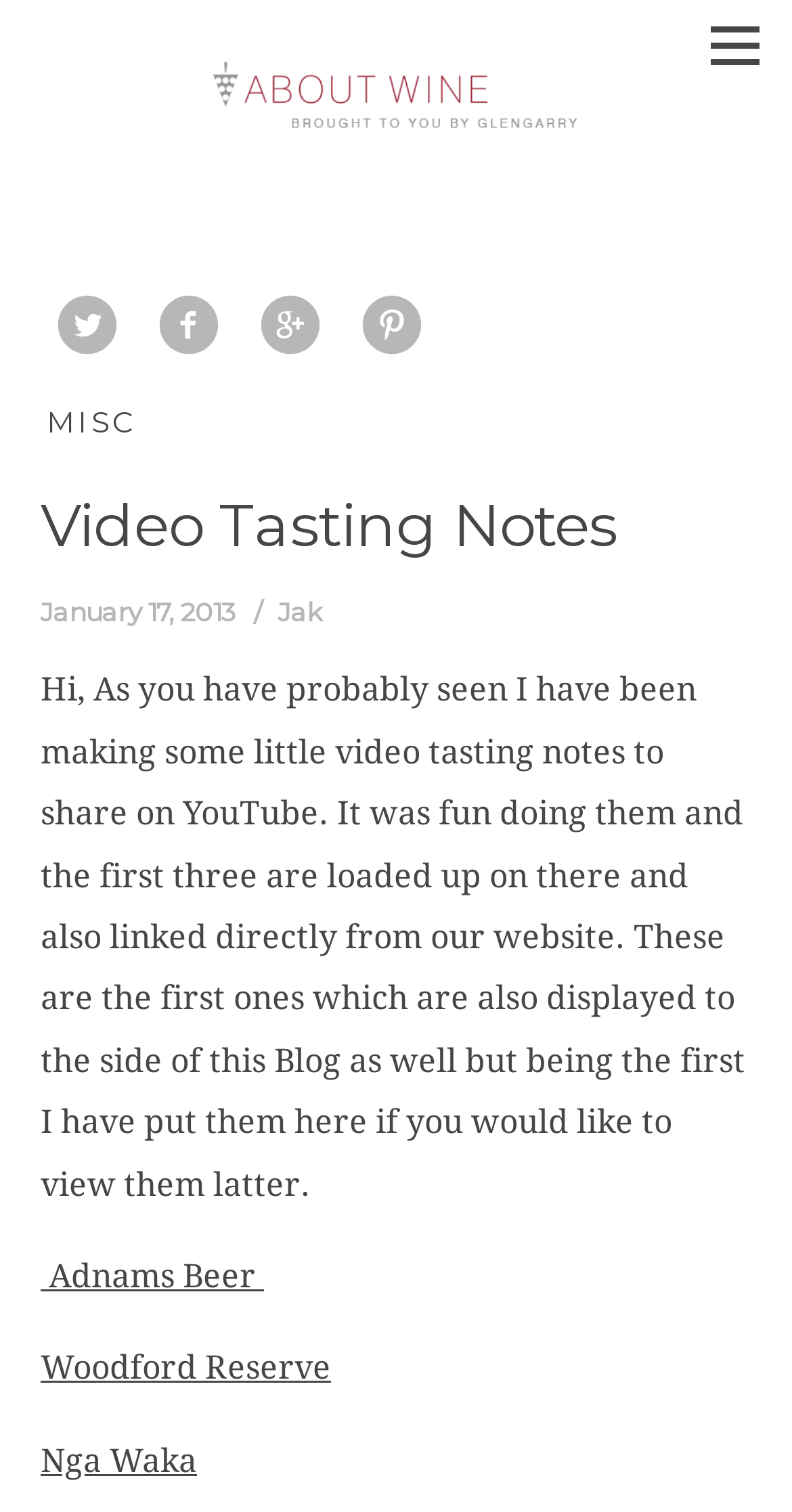Generate a thorough explanation of the webpage's elements.

The webpage is about "Video Tasting Notes" related to wine, as indicated by the title. At the top, there is a link and an image, which are positioned side by side, taking up about half of the screen width. Below them, there is a header section that spans the full width of the screen. 

In the header section, there are four social media links, each accompanied by an image, aligned horizontally and positioned near the top. The links are for sharing the post on Twitter, Facebook, and two other platforms. Below these links, there is a "MISC" link.

The main content of the webpage is divided into two sections. On the left, there is a heading "Video Tasting Notes" followed by the date "January 17, 2013" and the author's name "Jak". On the right, there is a block of text that discusses the author's experience creating video tasting notes and sharing them on YouTube and the website. The text also mentions that the first three videos are linked directly from the website and displayed on the side of the blog.

At the bottom of the page, there are three links to specific wine-related topics: "Adnams Beer", "Woodford Reserve", and "Nga Waka".